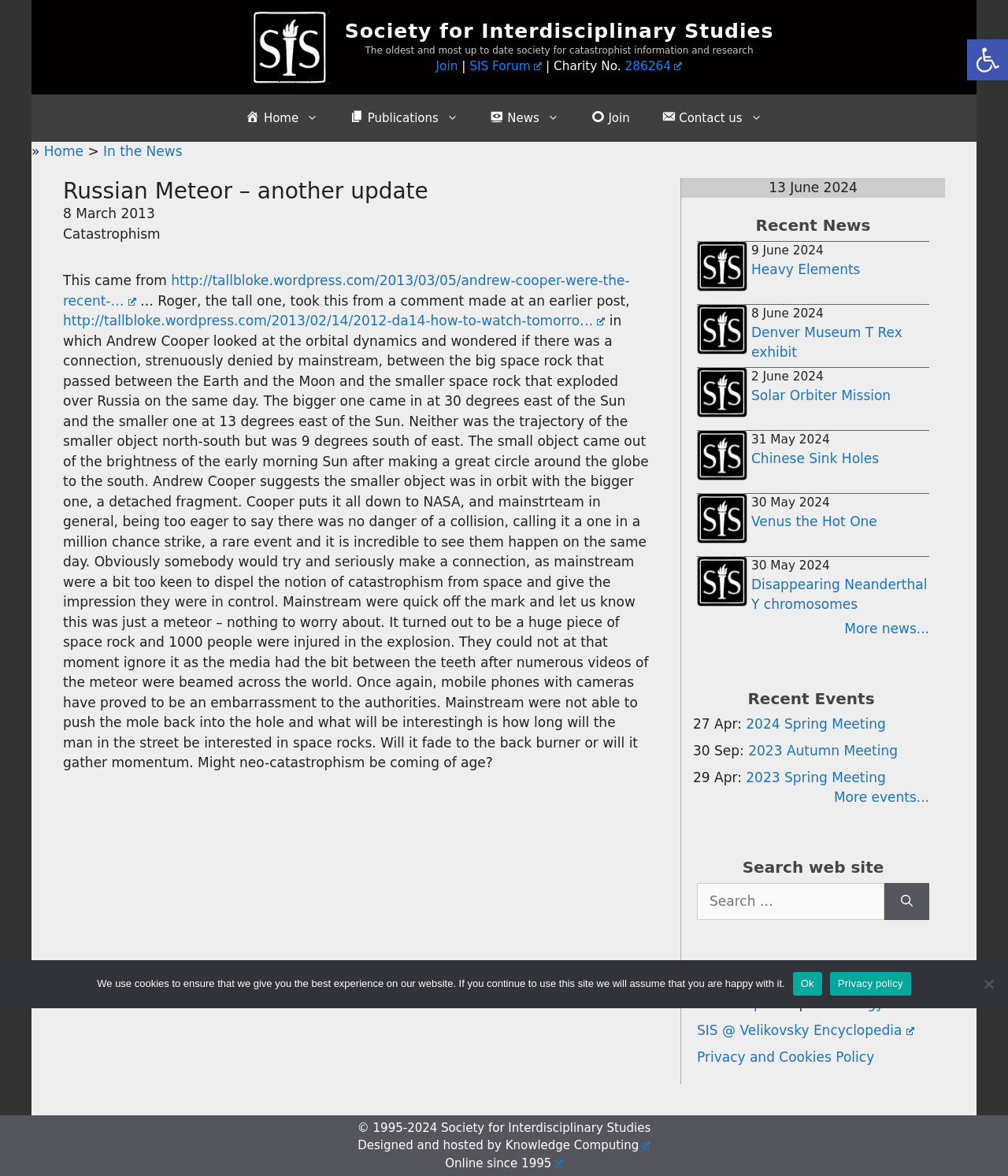Provide the bounding box coordinates of the HTML element this sentence describes: "Publications". The bounding box coordinates consist of four float numbers between 0 and 1, i.e., [left, top, right, bottom].

[0.331, 0.08, 0.47, 0.121]